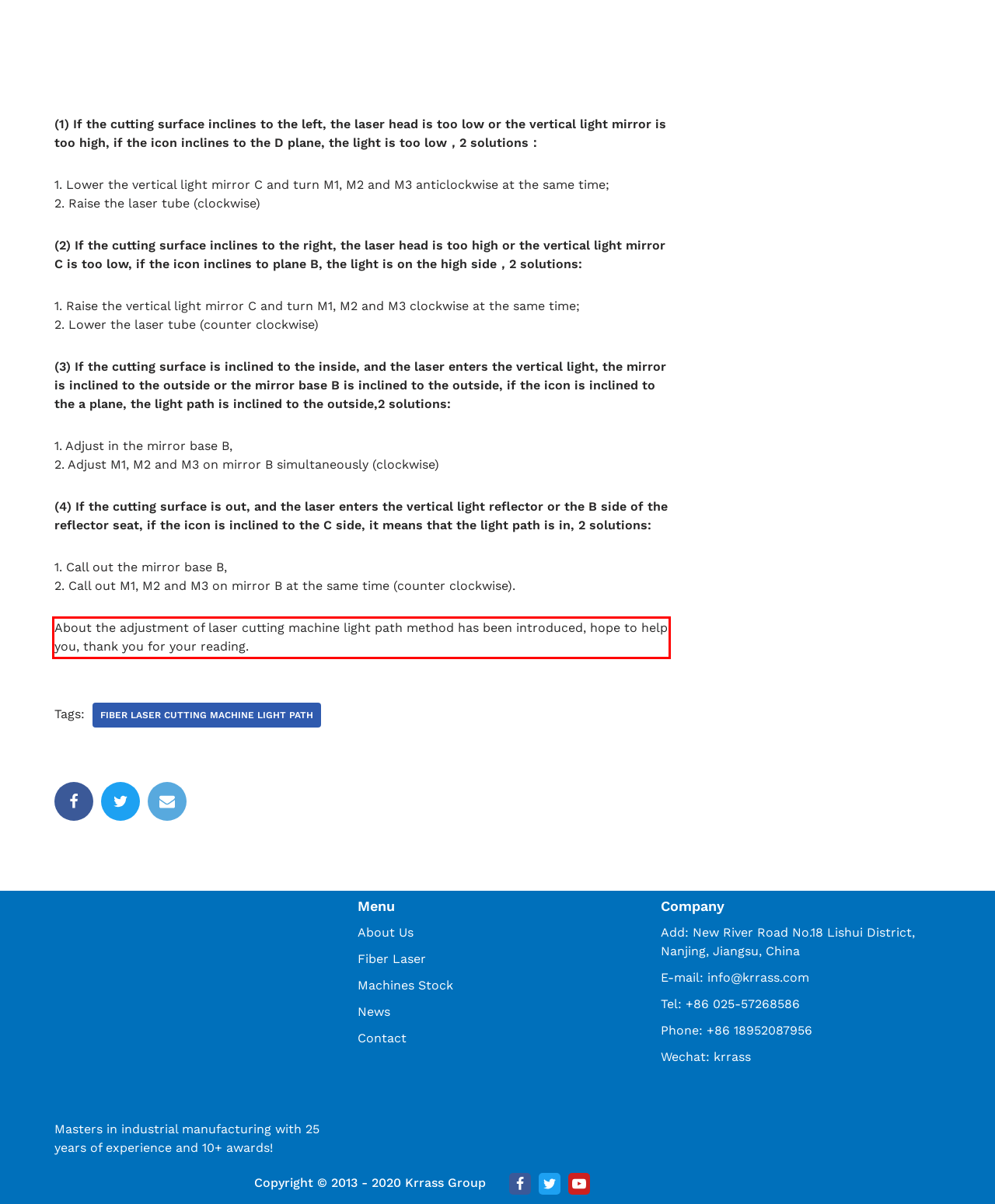Using the provided screenshot of a webpage, recognize and generate the text found within the red rectangle bounding box.

About the adjustment of laser cutting machine light path method has been introduced, hope to help you, thank you for your reading.